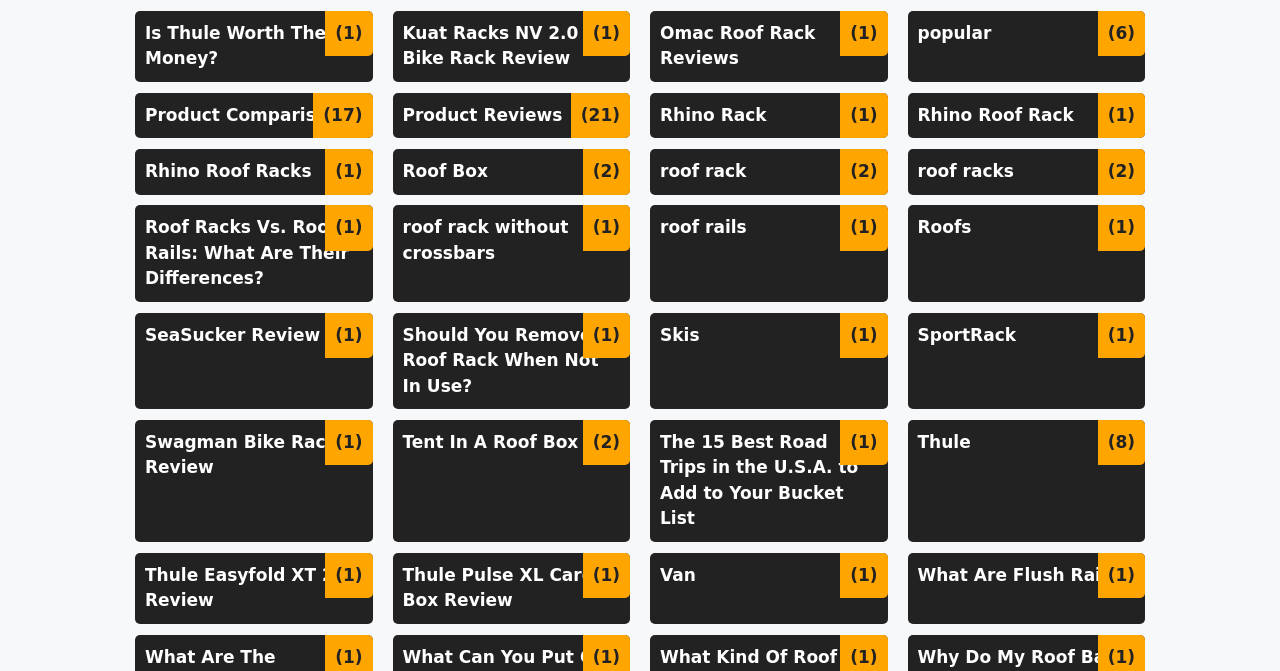Based on the image, please elaborate on the answer to the following question:
What is the topic of the article 'Roof Racks Vs. Roof Rails: What Are Their Differences?'?

The title of the article suggests that it discusses the differences between roof racks and roof rails, providing information on their distinct features and purposes.